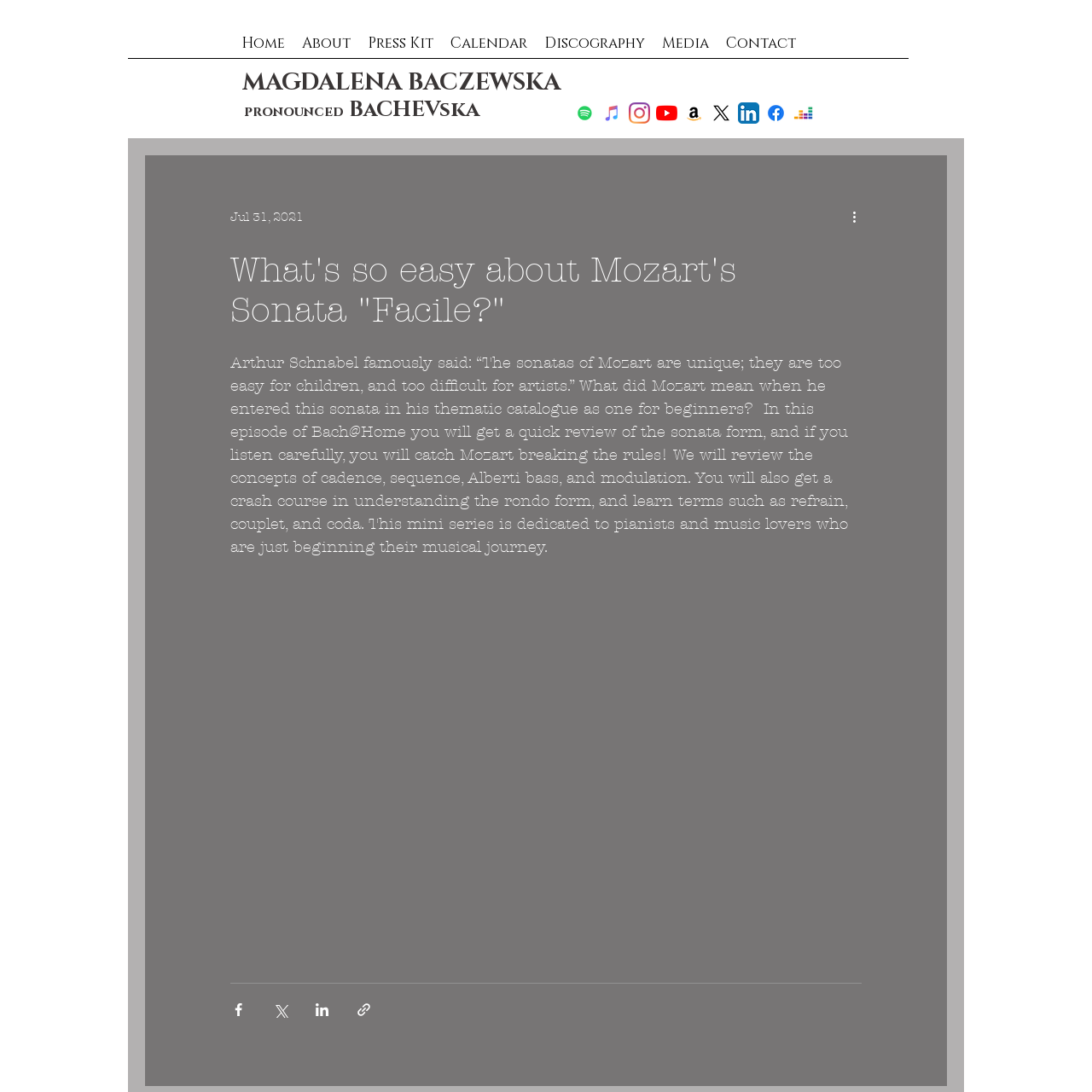Determine the bounding box coordinates of the clickable region to execute the instruction: "Read more about the sonata". The coordinates should be four float numbers between 0 and 1, denoted as [left, top, right, bottom].

[0.778, 0.189, 0.797, 0.208]